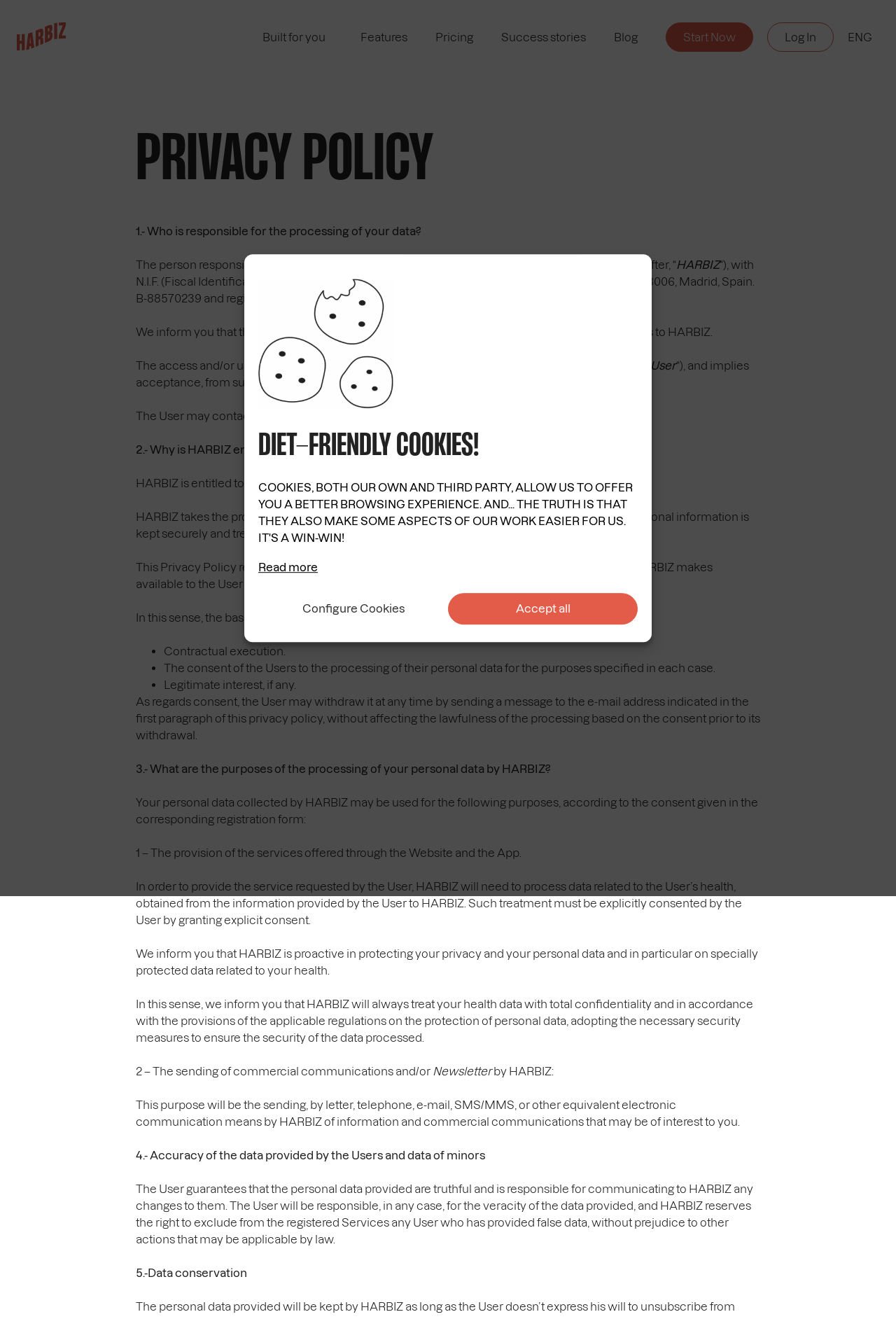Determine the bounding box coordinates of the target area to click to execute the following instruction: "go to the main page."

None